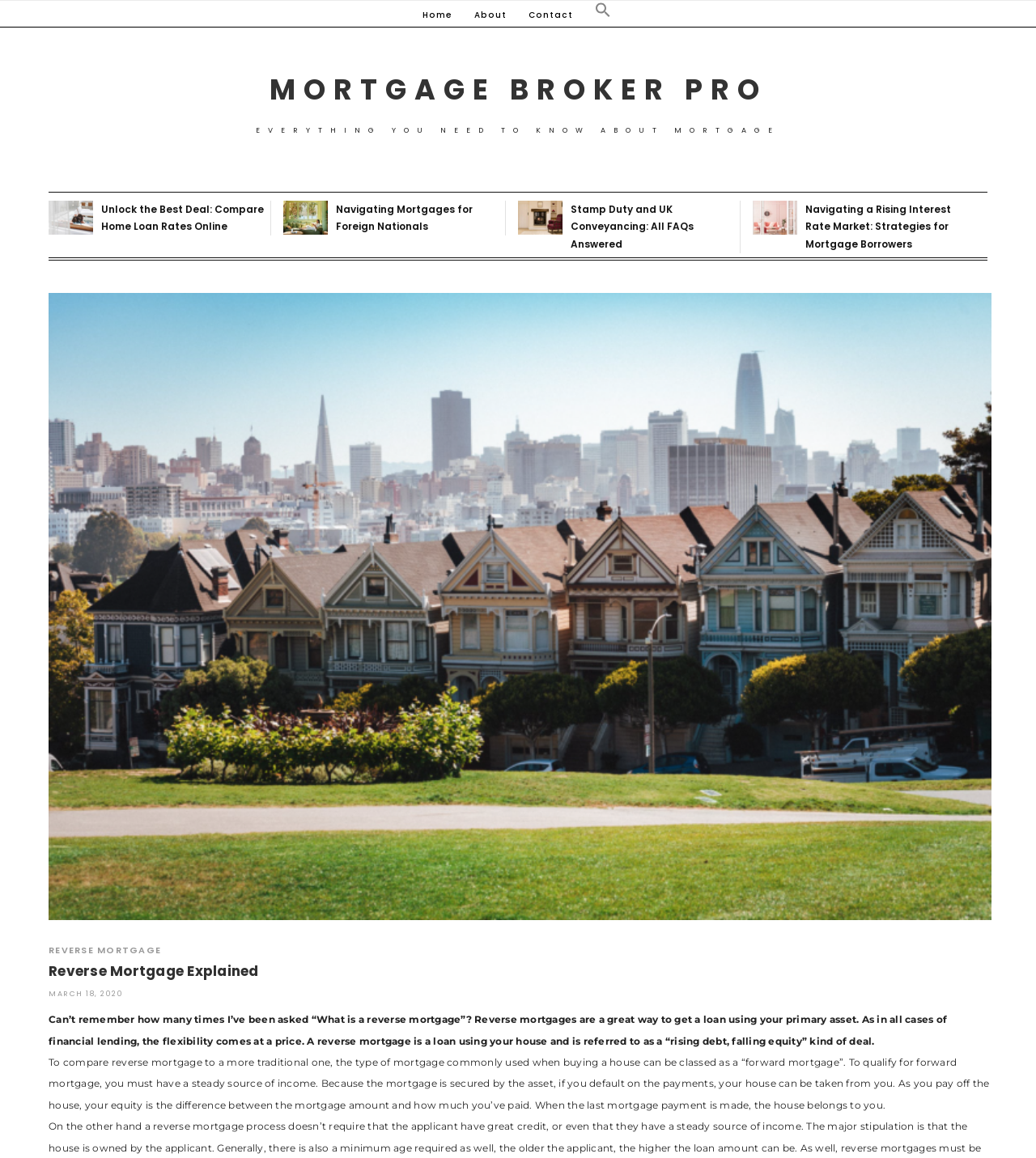What is the topic of the article?
Refer to the image and provide a one-word or short phrase answer.

Reverse Mortgage